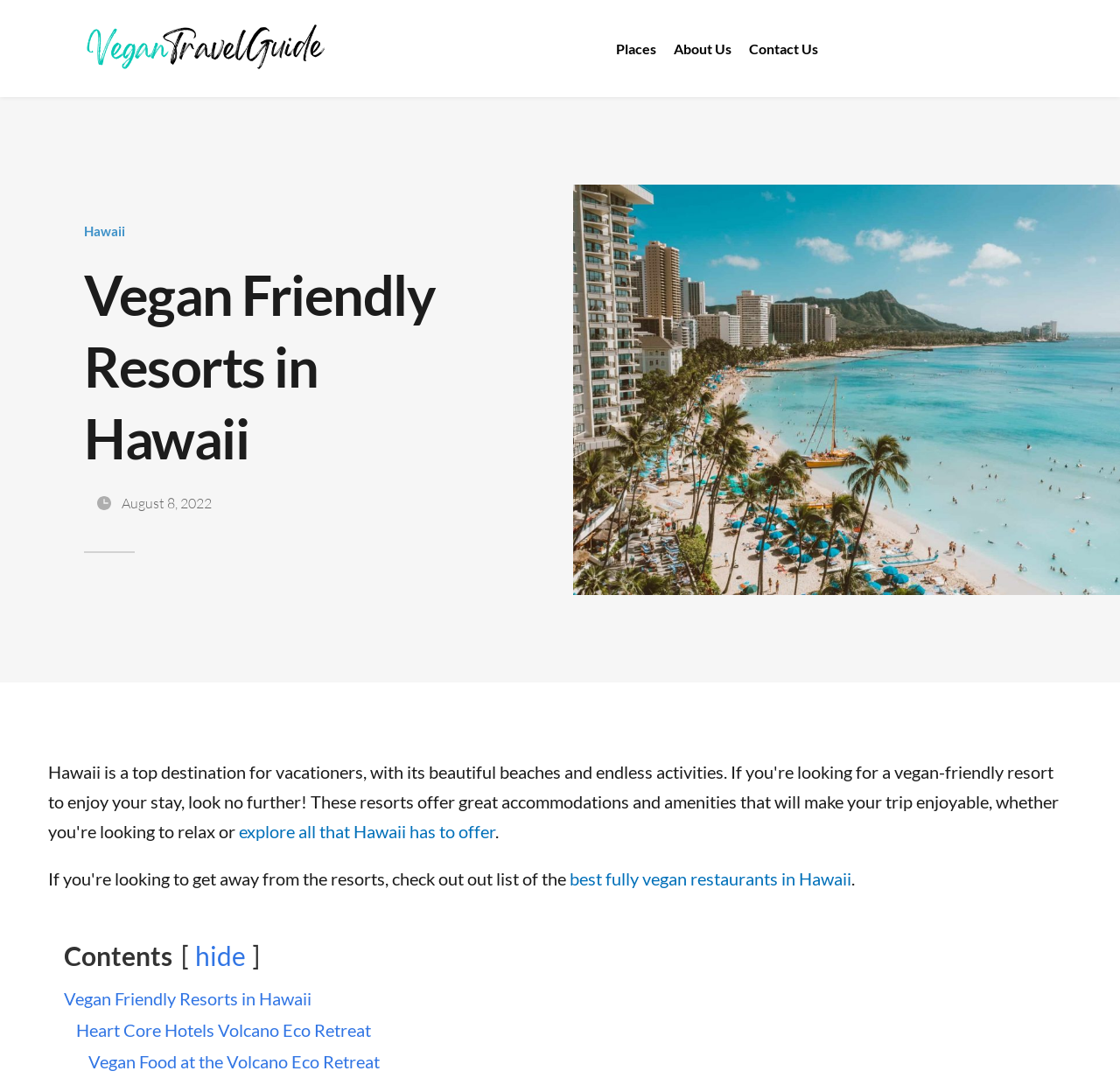Provide a thorough description of the webpage's content and layout.

This webpage is a guide to the best vegan-friendly resorts in Hawaii. At the top, there are four links: "Places", "About Us", and "Contact Us" aligned horizontally, followed by a link to "Hawaii". Below these links, a heading "Vegan Friendly Resorts in Hawaii" is prominently displayed. 

To the right of the heading, there is a small image, and below it, the date "August 8, 2022" is written. A horizontal separator line is placed below the date. 

A large image occupies most of the width of the page, with a caption "vegan friendly resorts in hawaii". Below the image, there is a link to "explore all that Hawaii has to offer", followed by a period. 

Further down, there are two more links: "best fully vegan restaurants in Hawaii" and "Contents". The "Contents" link is followed by a "hide" link. 

Below these links, there is a section with a link to "Vegan Friendly Resorts in Hawaii", and then a list of resorts, including "Heart Core Hotels Volcano Eco Retreat" and "Vegan Food at the Volcano Eco Retreat".